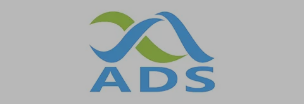Elaborate on all the features and components visible in the image.

The image features a logo with the acronym "ADS" prominently displayed in bold blue letters, symbolizing the company or service associated with the logo. Above the letters, there are stylized wave-like designs in green and light blue, which convey a sense of fluidity and innovation. This design element reflects the dynamic nature of the organization, possibly indicating a focus on technology or life sciences. The background of the logo is light gray, enhancing the visibility of the text and graphic elements. The overall aesthetic suggests a modern and professional brand identity.